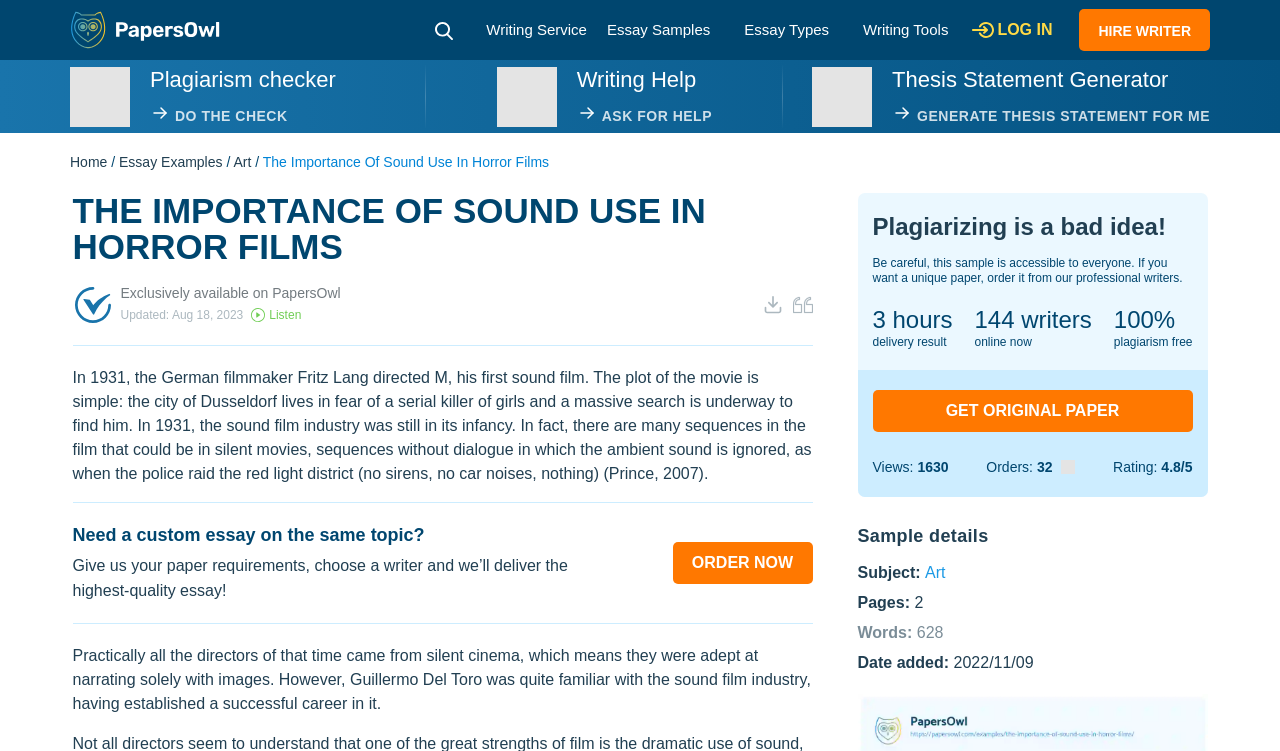How many pages is the essay?
Please provide a single word or phrase as the answer based on the screenshot.

2